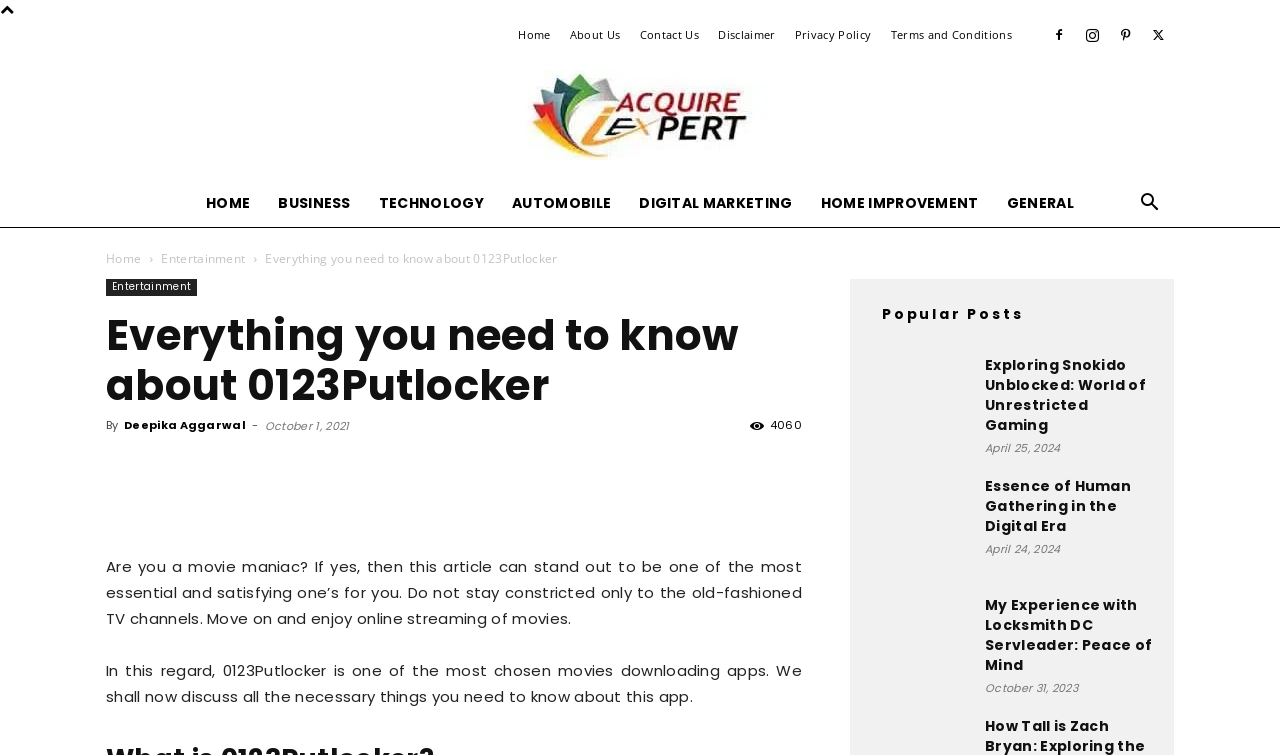Find the bounding box coordinates for the UI element whose description is: "Terms and Conditions". The coordinates should be four float numbers between 0 and 1, in the format [left, top, right, bottom].

[0.696, 0.036, 0.791, 0.056]